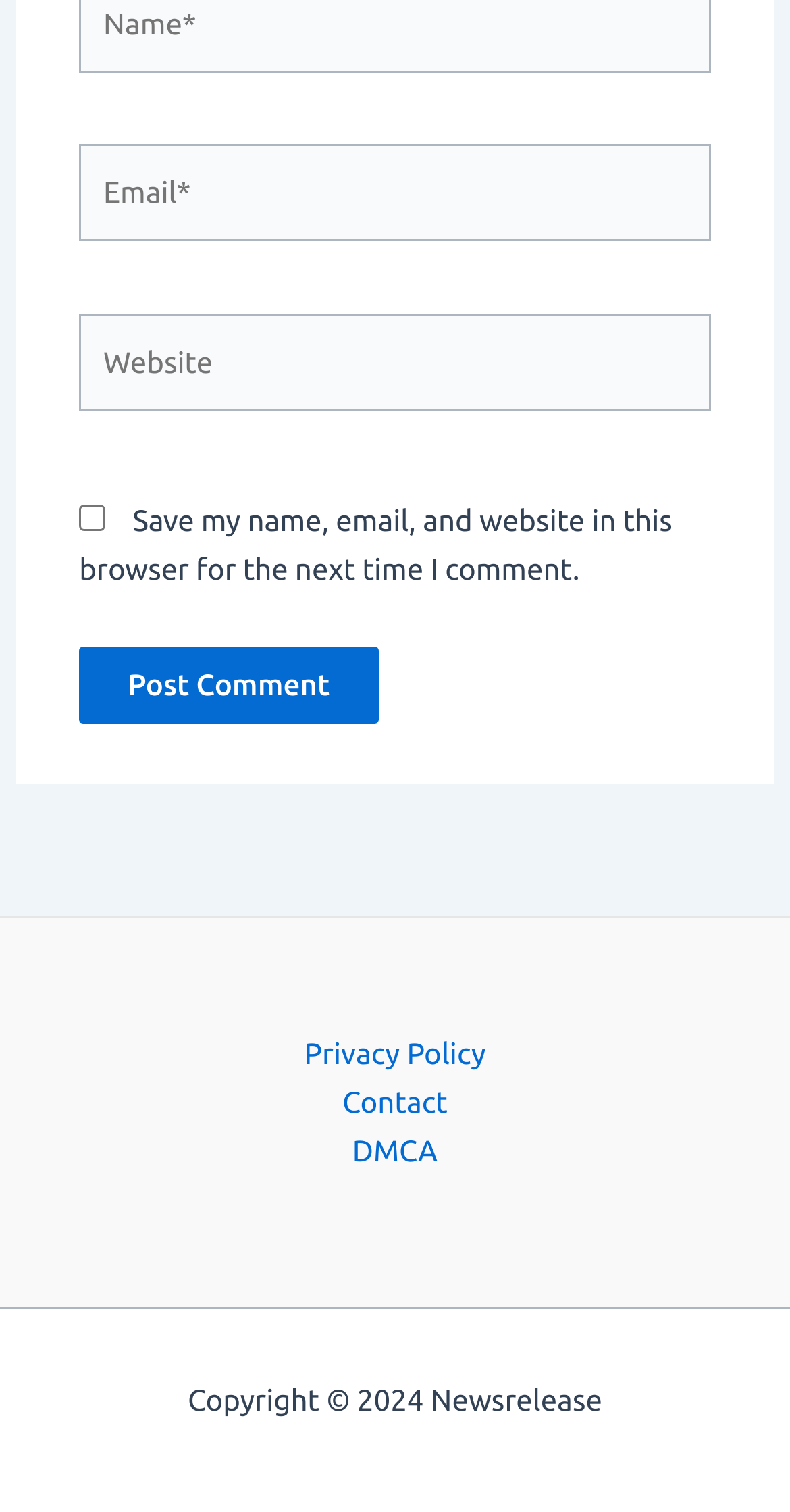From the webpage screenshot, predict the bounding box coordinates (top-left x, top-left y, bottom-right x, bottom-right y) for the UI element described here: April 2023

None